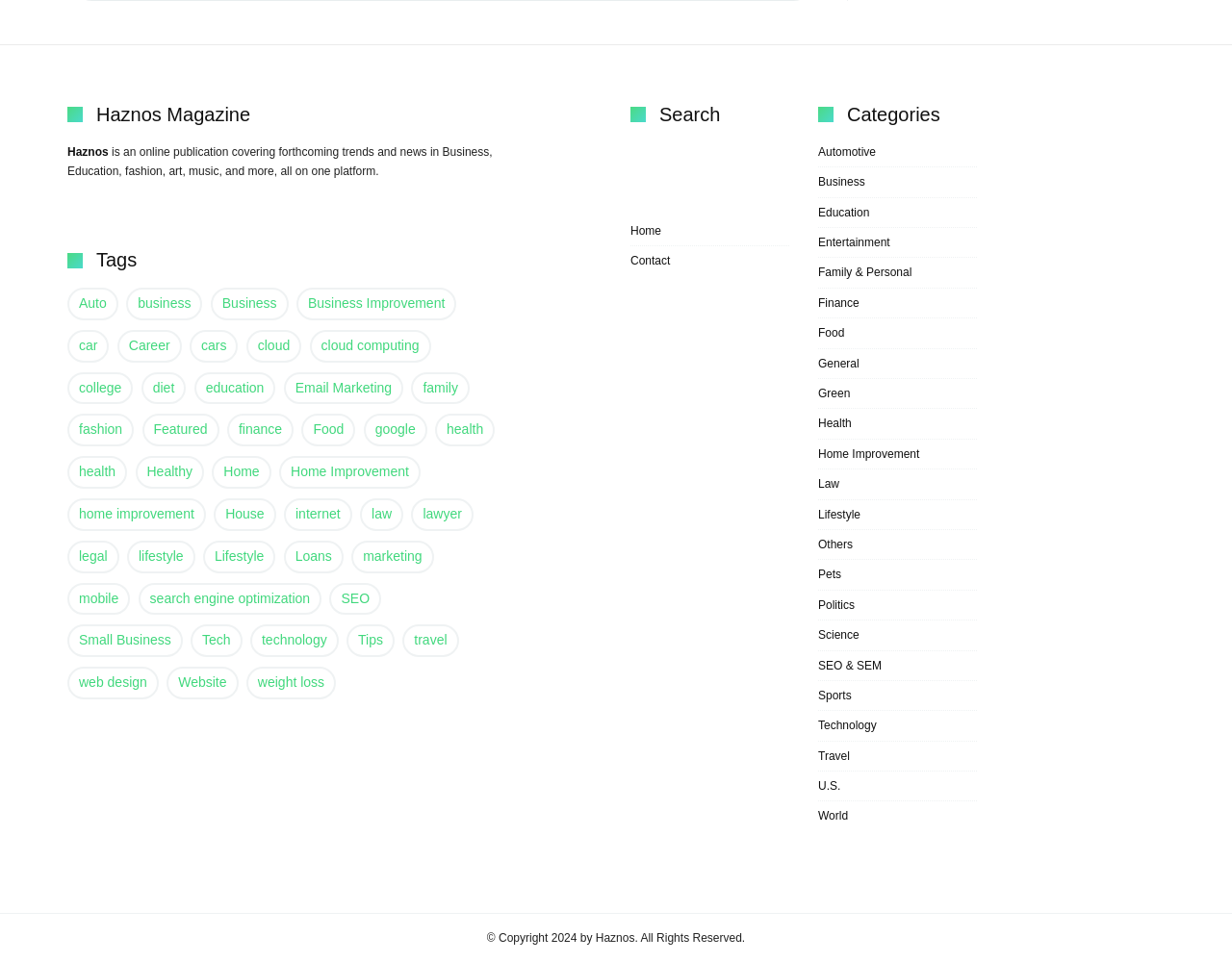Given the description of a UI element: "Tips", identify the bounding box coordinates of the matching element in the webpage screenshot.

[0.281, 0.649, 0.32, 0.683]